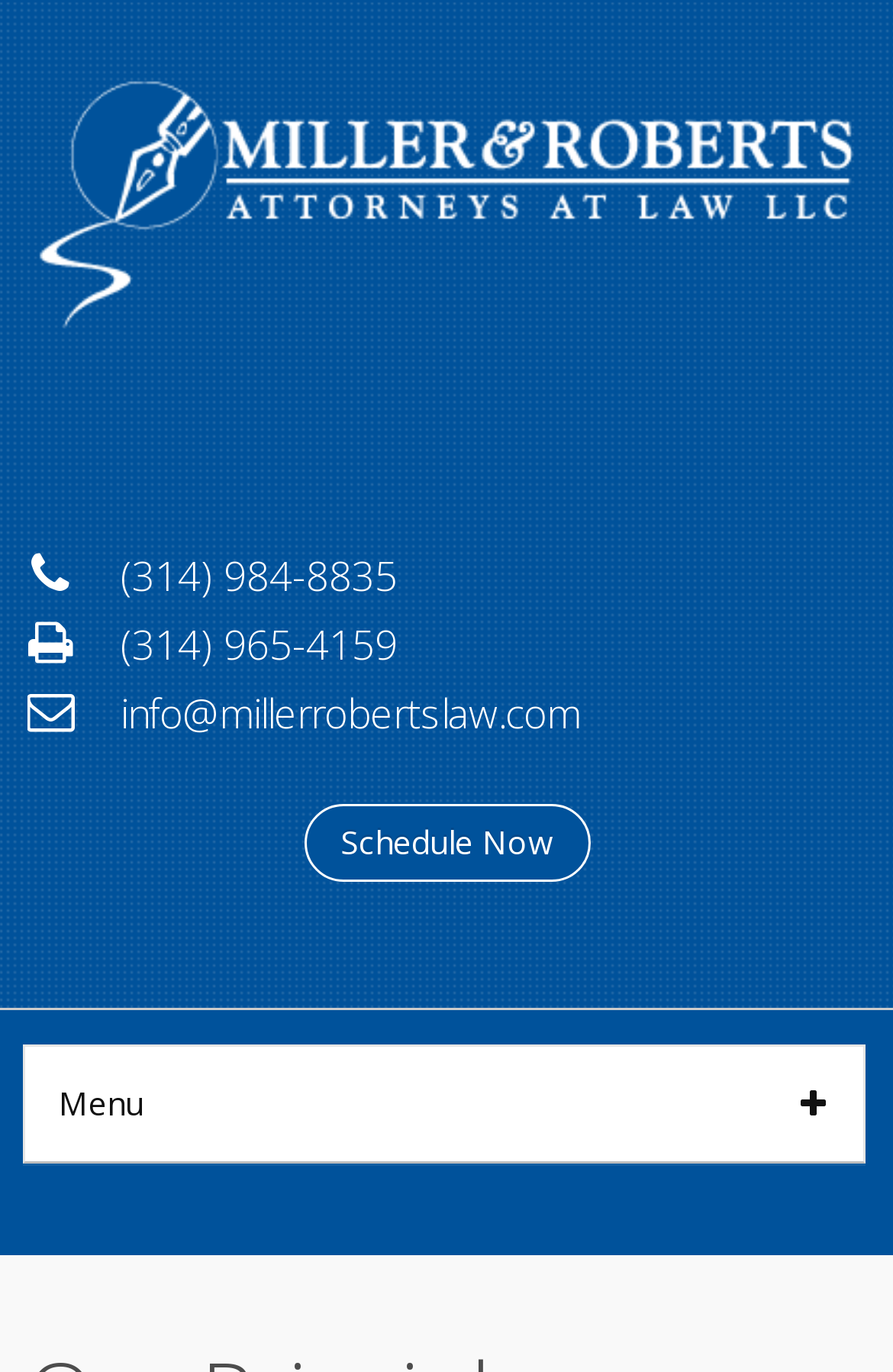Locate the bounding box of the UI element defined by this description: "(314) 984-8835". The coordinates should be given as four float numbers between 0 and 1, formatted as [left, top, right, bottom].

[0.135, 0.398, 0.445, 0.438]